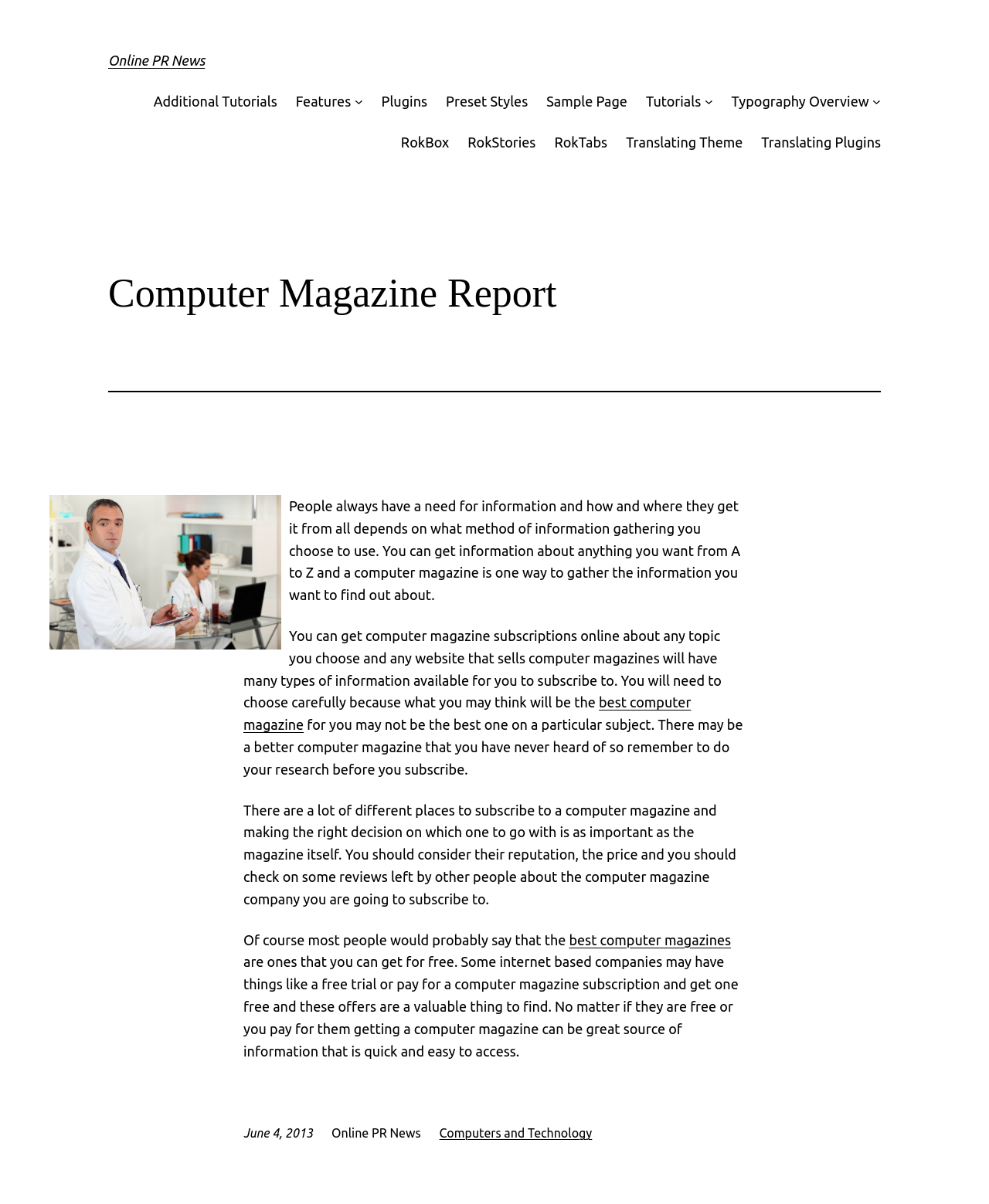Determine the bounding box coordinates of the clickable region to carry out the instruction: "Click on 'Computers and Technology'".

[0.444, 0.935, 0.599, 0.947]